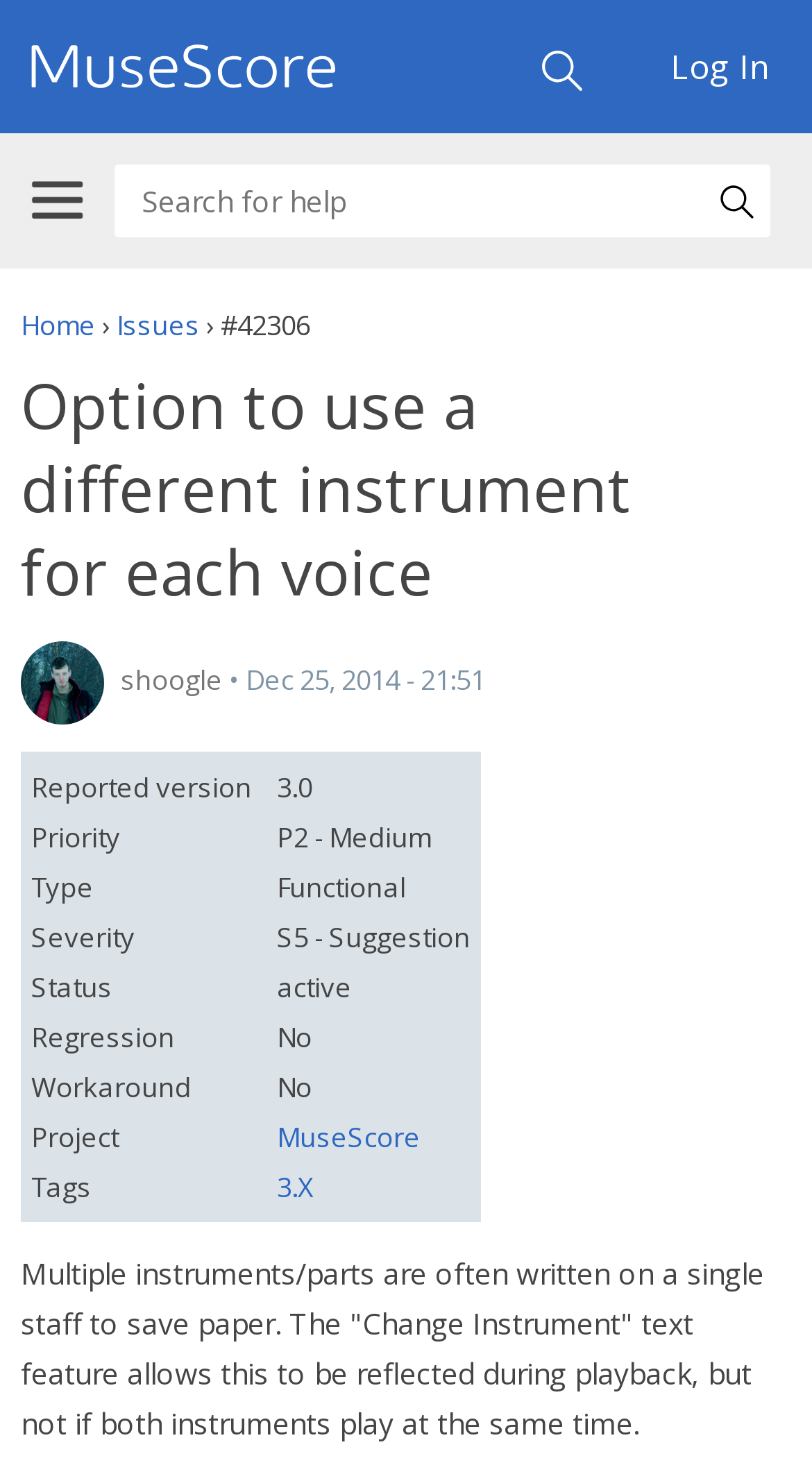Find the coordinates for the bounding box of the element with this description: "Log In".

[0.8, 0.0, 0.974, 0.091]